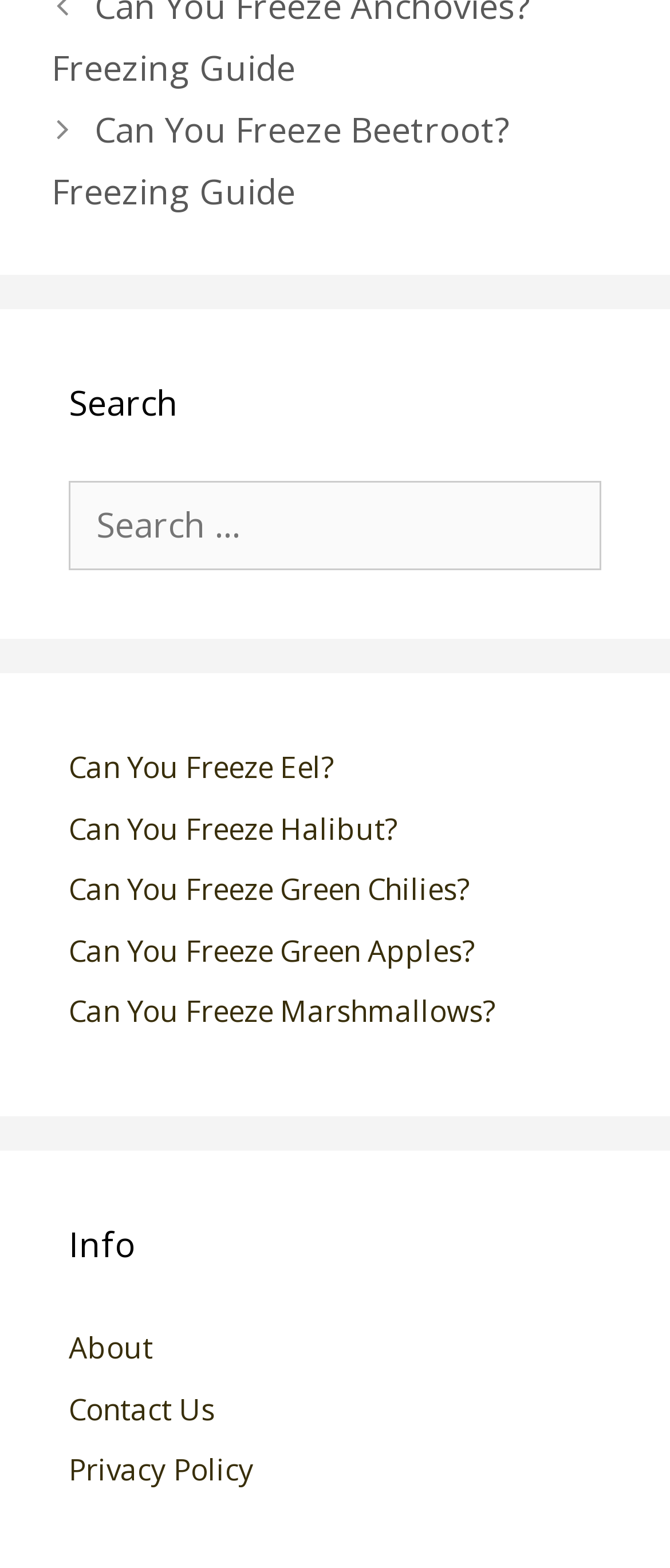What is the 'Info' section about?
Your answer should be a single word or phrase derived from the screenshot.

About the website